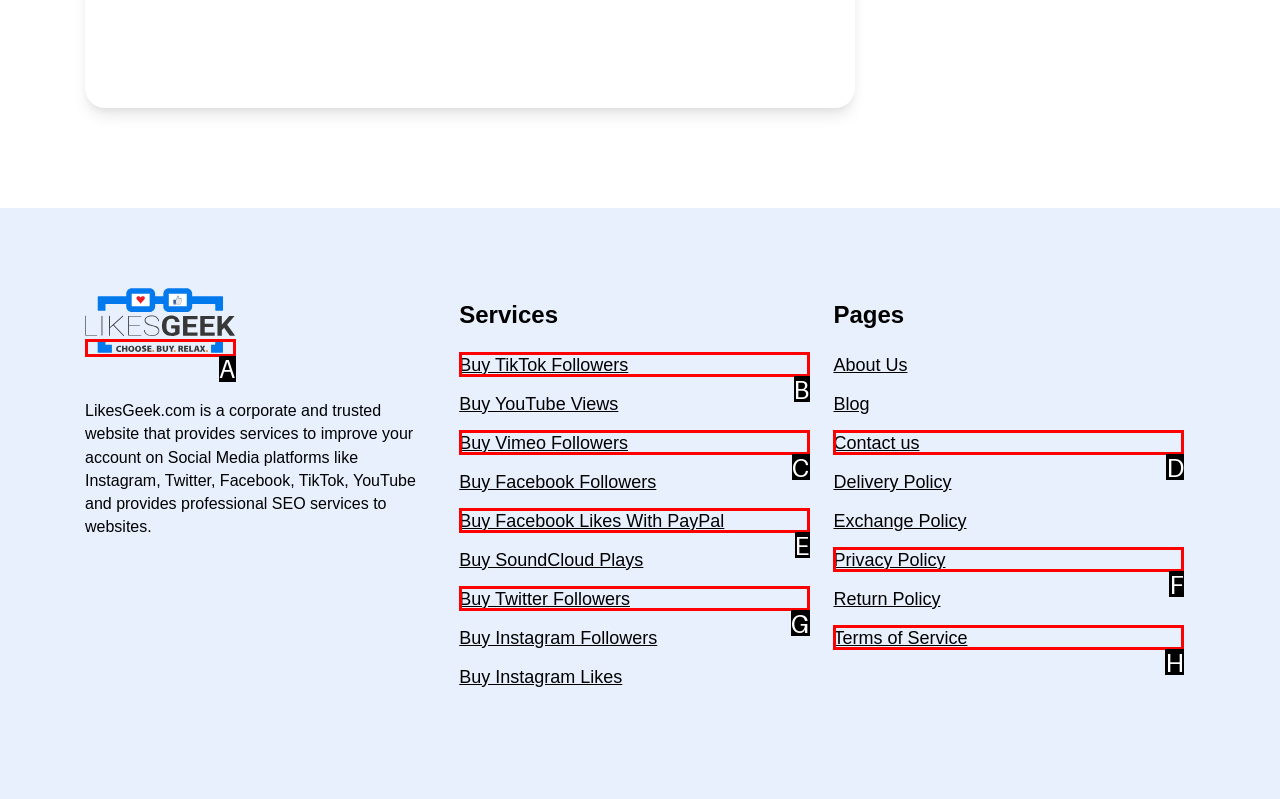Find the HTML element that matches the description provided: Buy TikTok Followers
Answer using the corresponding option letter.

B